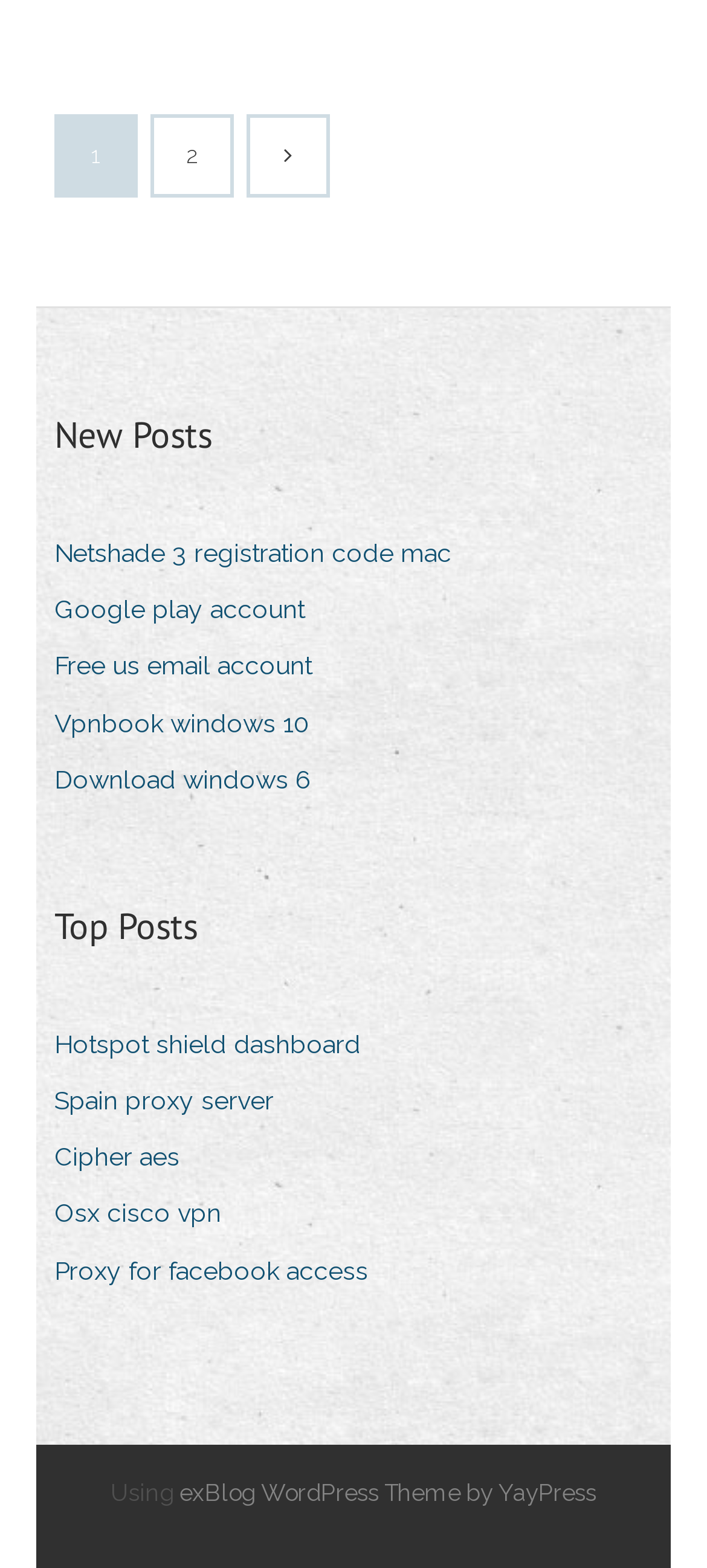Analyze the image and give a detailed response to the question:
What is the theme of the website?

The theme of the website is 'exBlog WordPress Theme by YayPress' as indicated by the link at the bottom of the page.